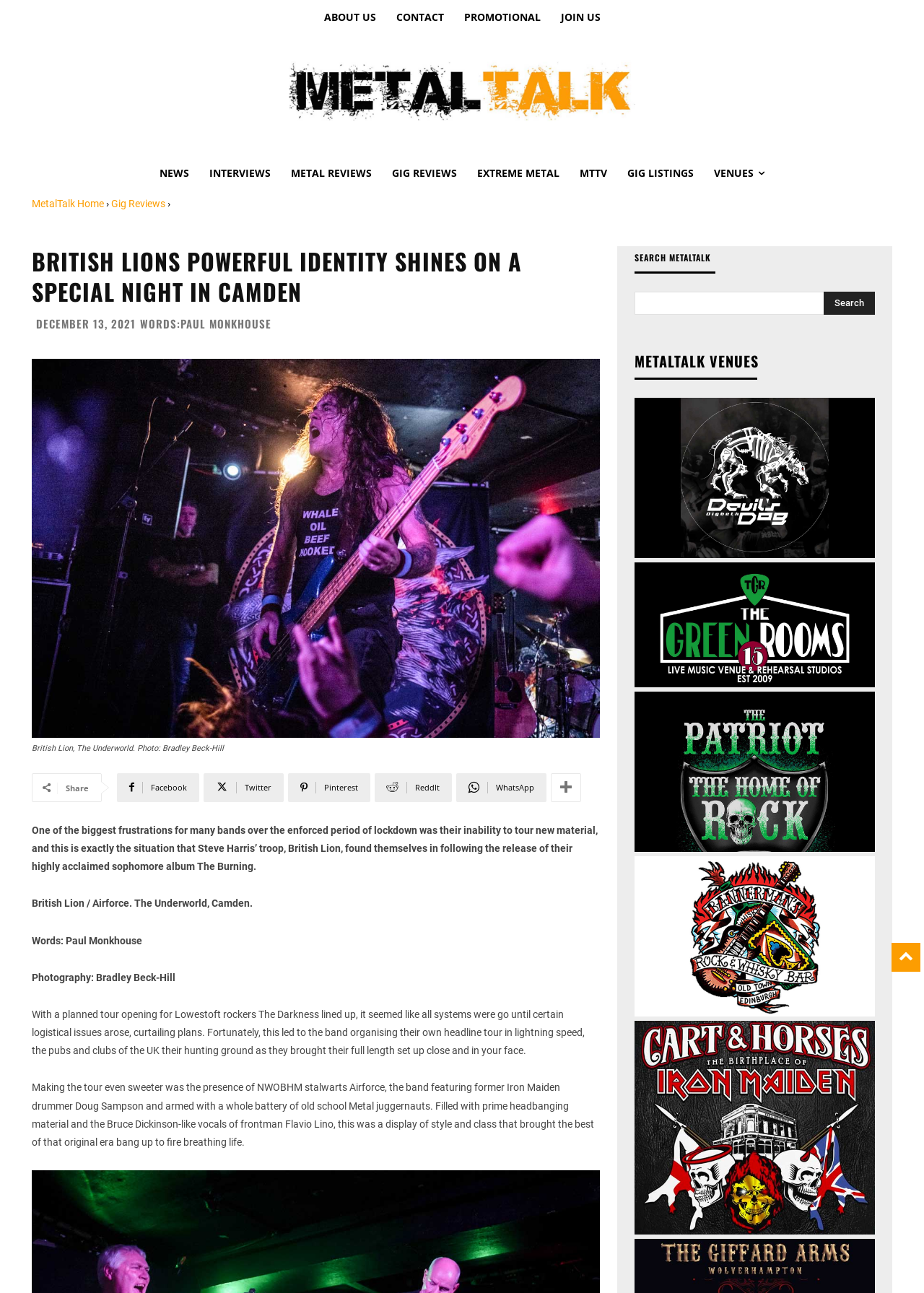Find the bounding box coordinates of the element to click in order to complete the given instruction: "Read the news."

[0.162, 0.121, 0.216, 0.147]